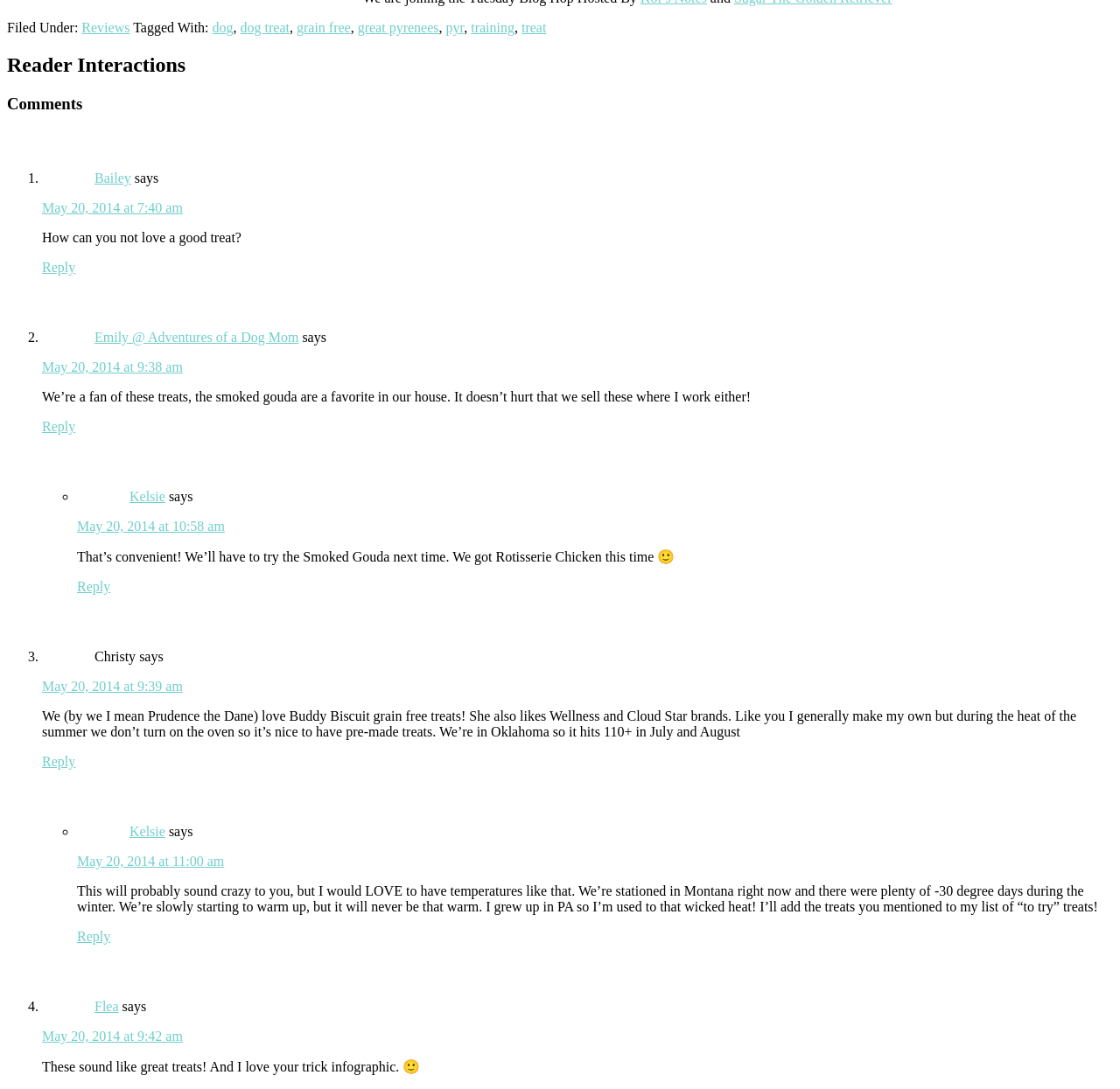Respond with a single word or phrase for the following question: 
What is the format of the comments section?

List of articles